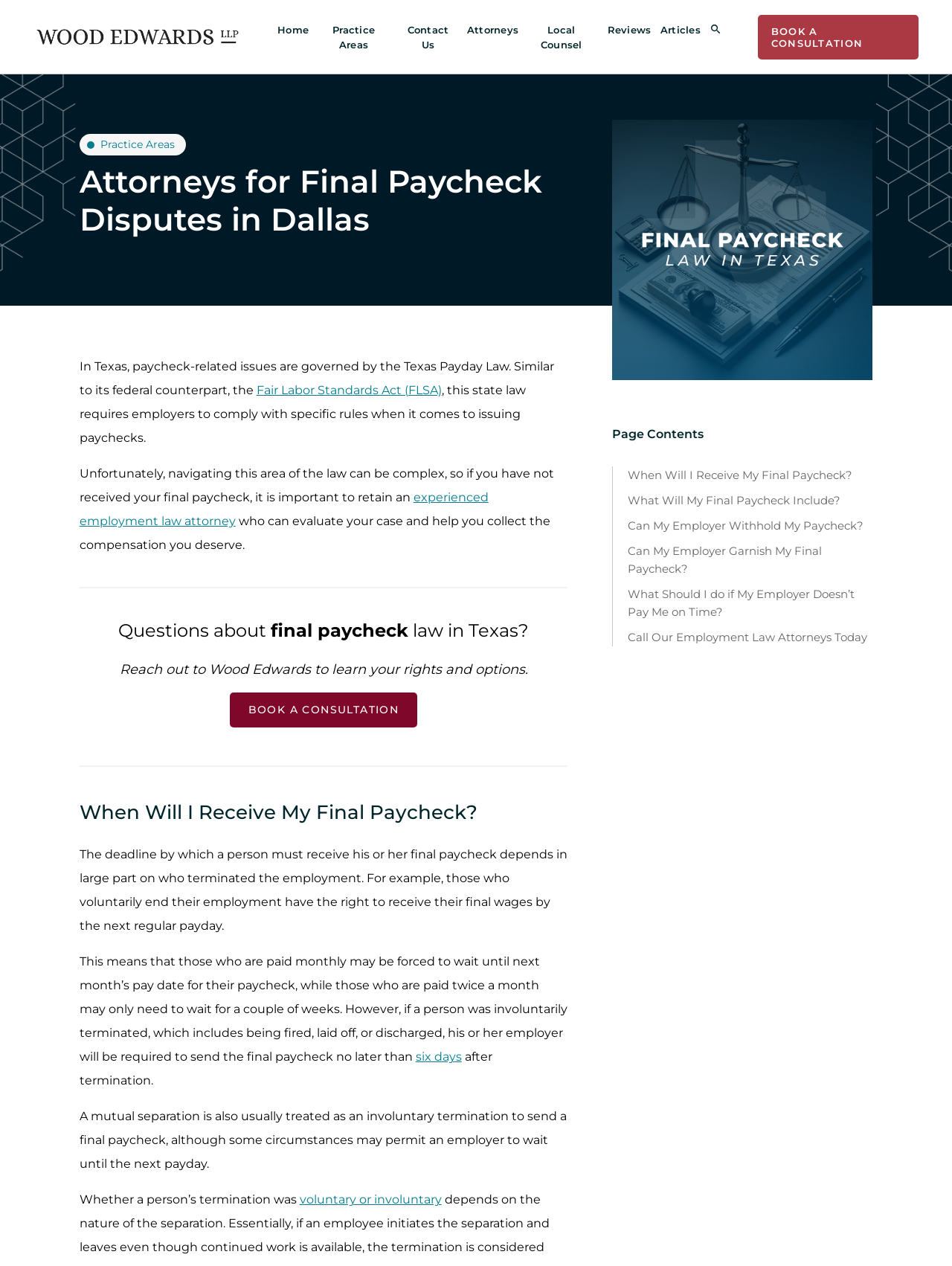How long does an employer have to send a final paycheck after termination?
Provide a detailed answer to the question, using the image to inform your response.

The webpage states that if a person was involuntarily terminated, their employer will be required to send the final paycheck no later than six days after termination. This is mentioned in the section 'When Will I Receive My Final Paycheck?' which explains the rules regarding final paychecks.